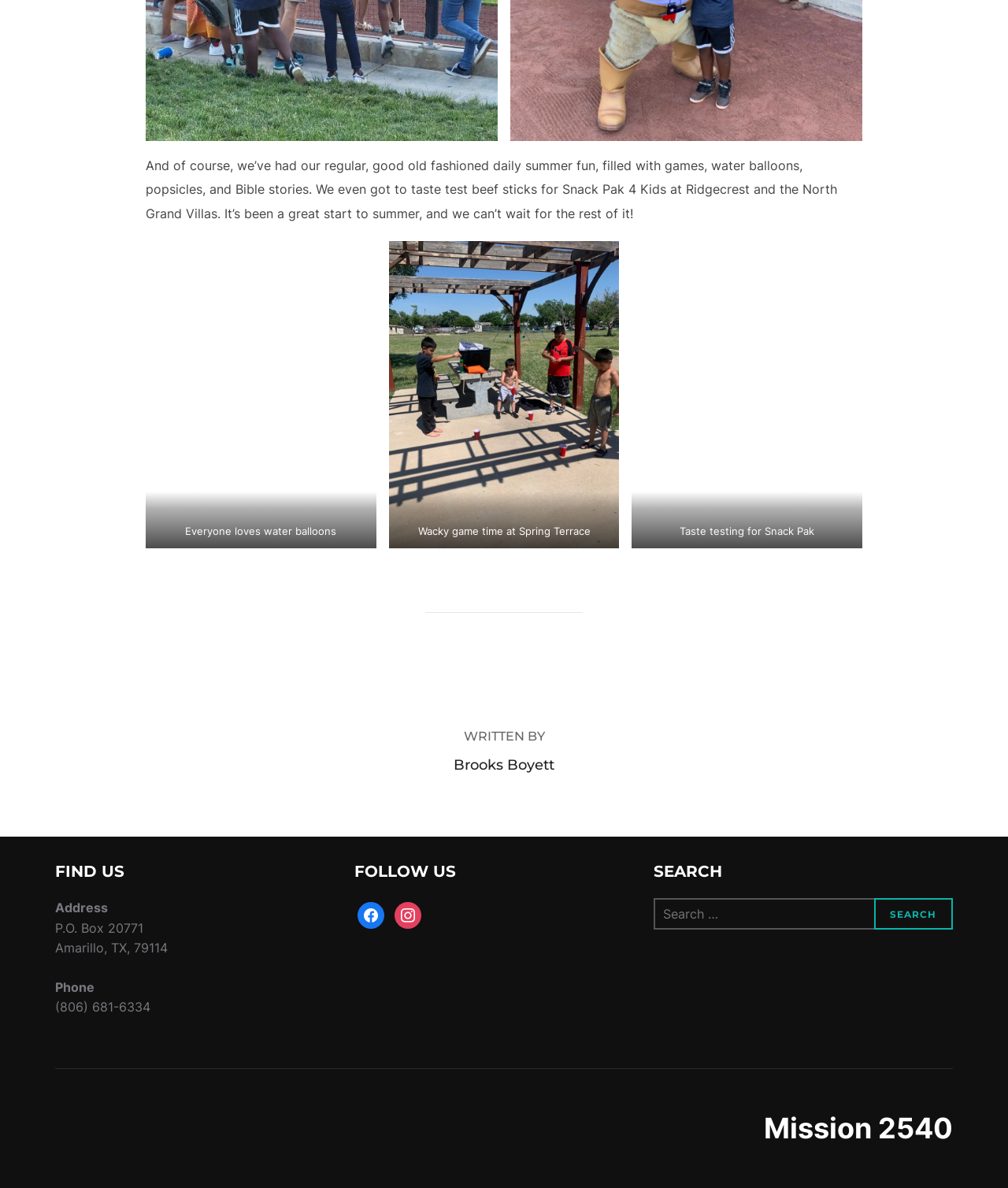Locate the bounding box coordinates of the element you need to click to accomplish the task described by this instruction: "Click on WEDDINGS".

None